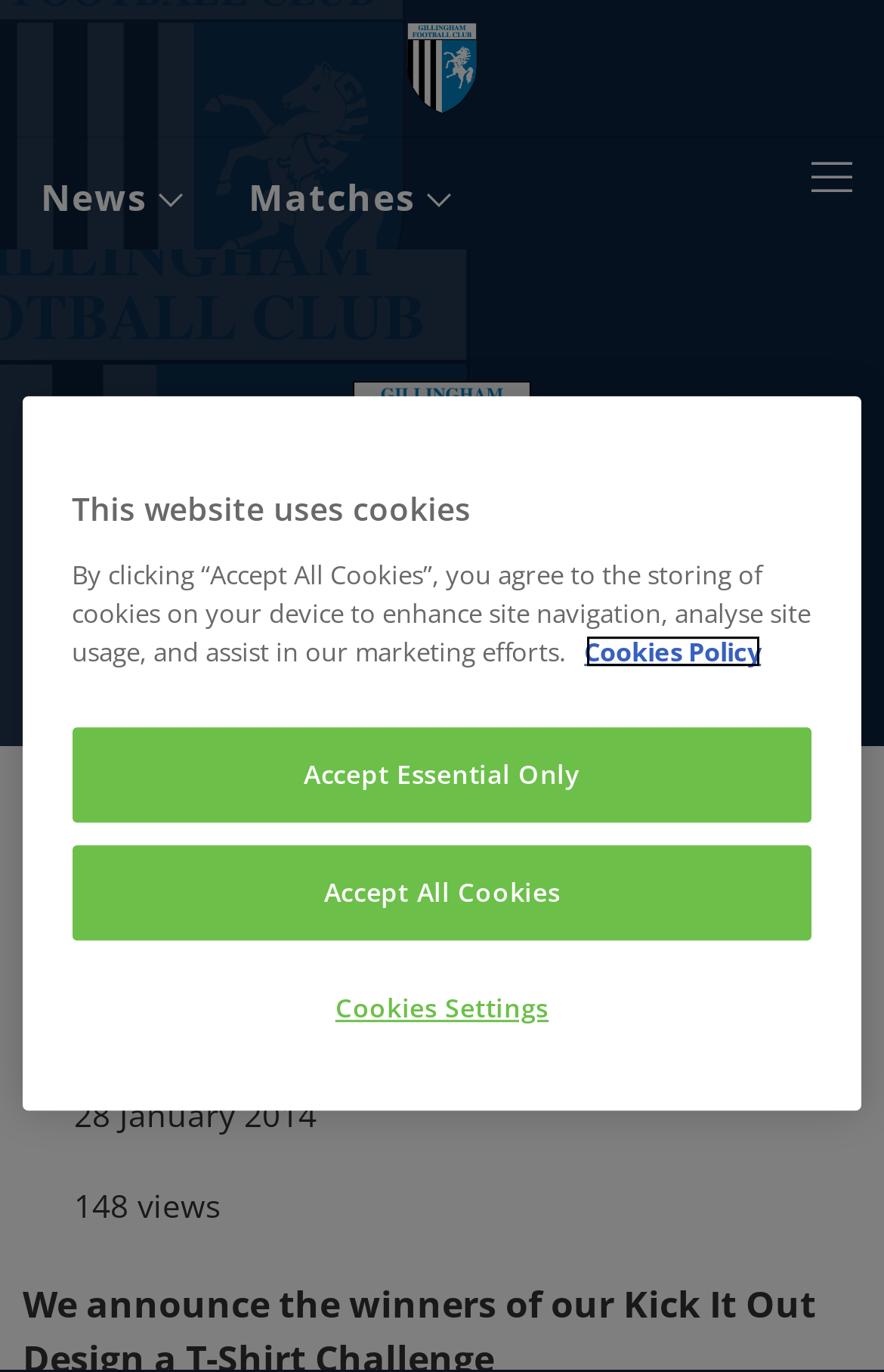Identify the bounding box coordinates for the region to click in order to carry out this instruction: "View news". Provide the coordinates using four float numbers between 0 and 1, formatted as [left, top, right, bottom].

[0.01, 0.101, 0.246, 0.177]